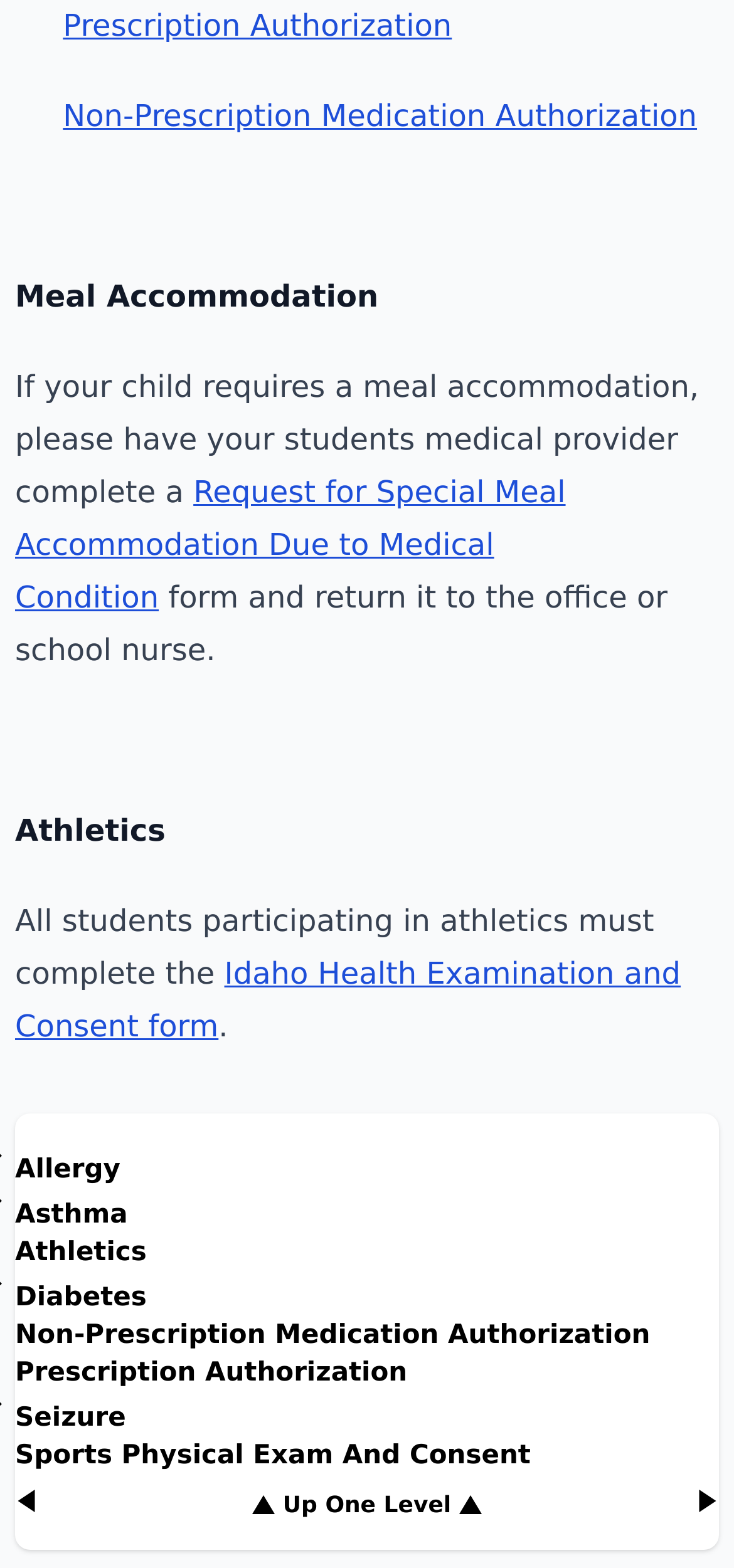Please identify the bounding box coordinates of the element I should click to complete this instruction: 'Request a special meal accommodation'. The coordinates should be given as four float numbers between 0 and 1, like this: [left, top, right, bottom].

[0.021, 0.302, 0.771, 0.392]